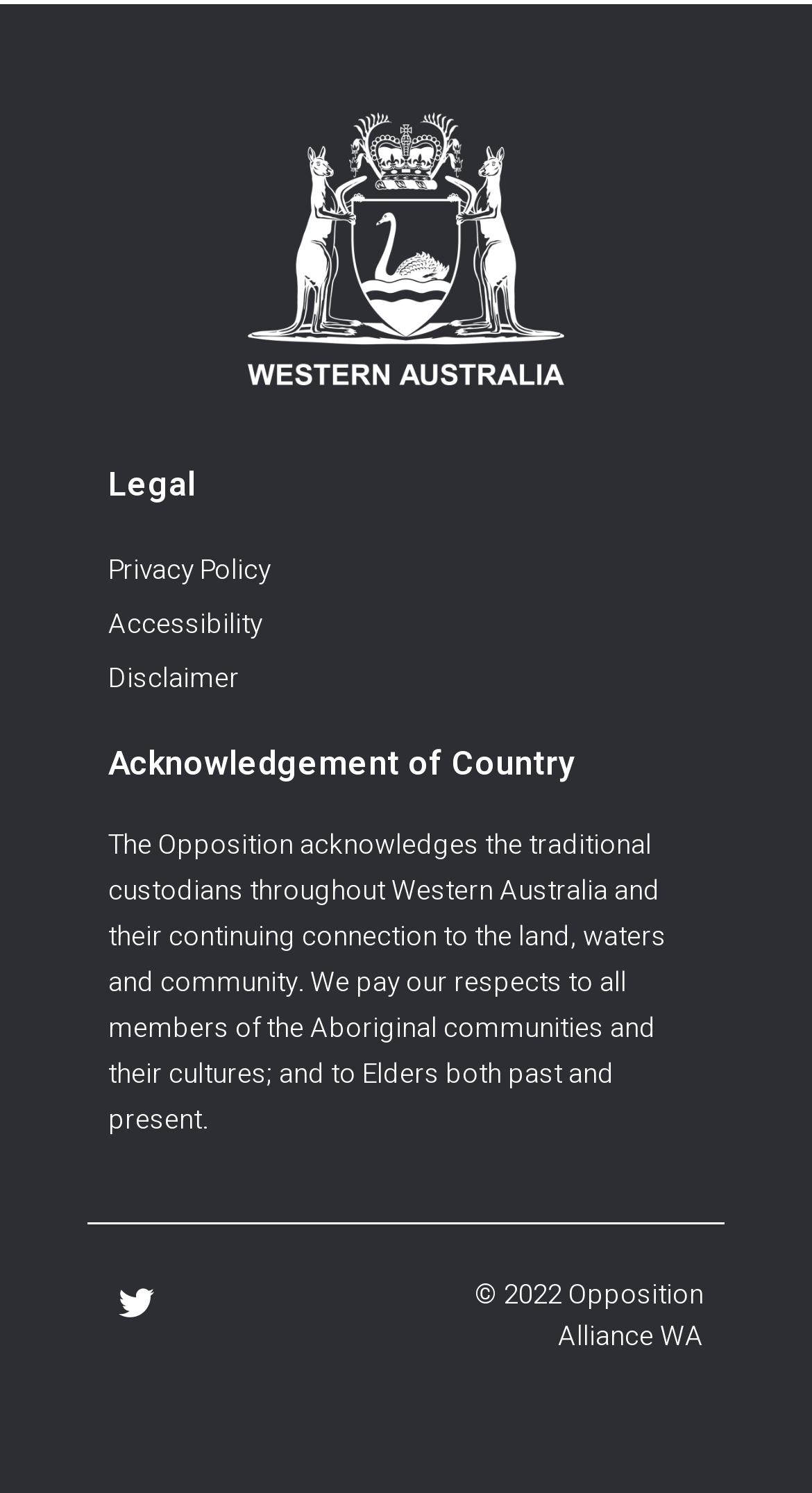Using the given description, provide the bounding box coordinates formatted as (top-left x, top-left y, bottom-right x, bottom-right y), with all values being floating point numbers between 0 and 1. Description: Privacy Policy

[0.133, 0.364, 0.333, 0.4]